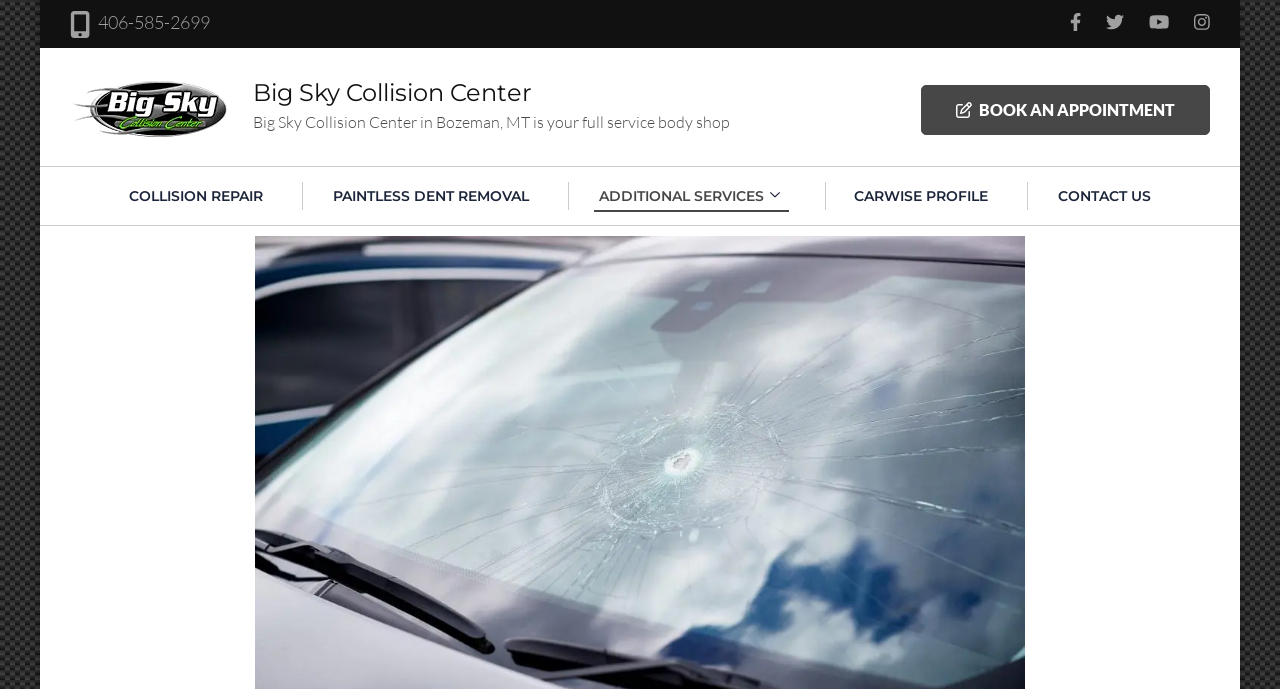Provide a brief response using a word or short phrase to this question:
What is the name of the body shop mentioned on the webpage?

Big Sky Collision Center